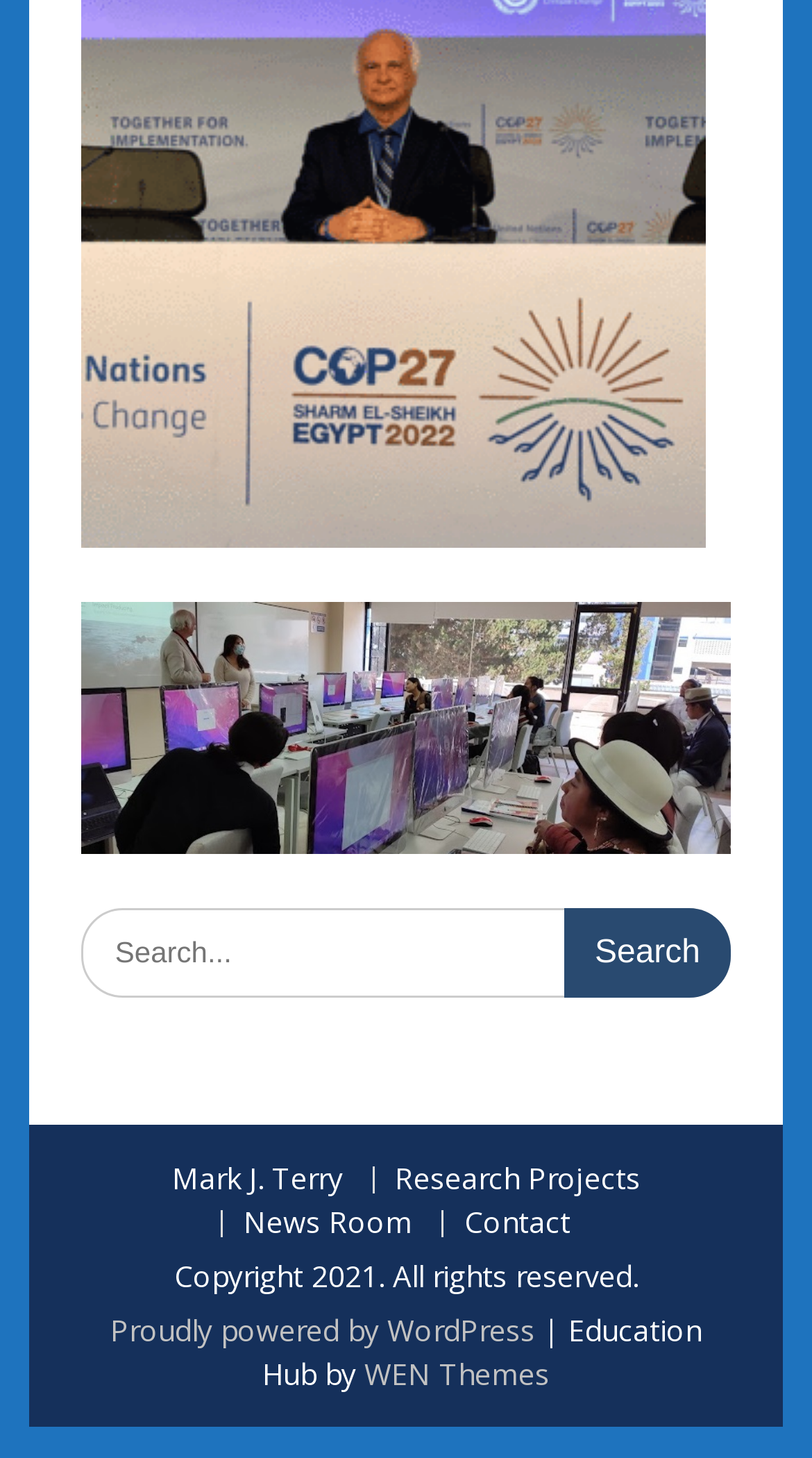What is the name of the person linked at the top?
Based on the image, give a concise answer in the form of a single word or short phrase.

Mark J. Terry